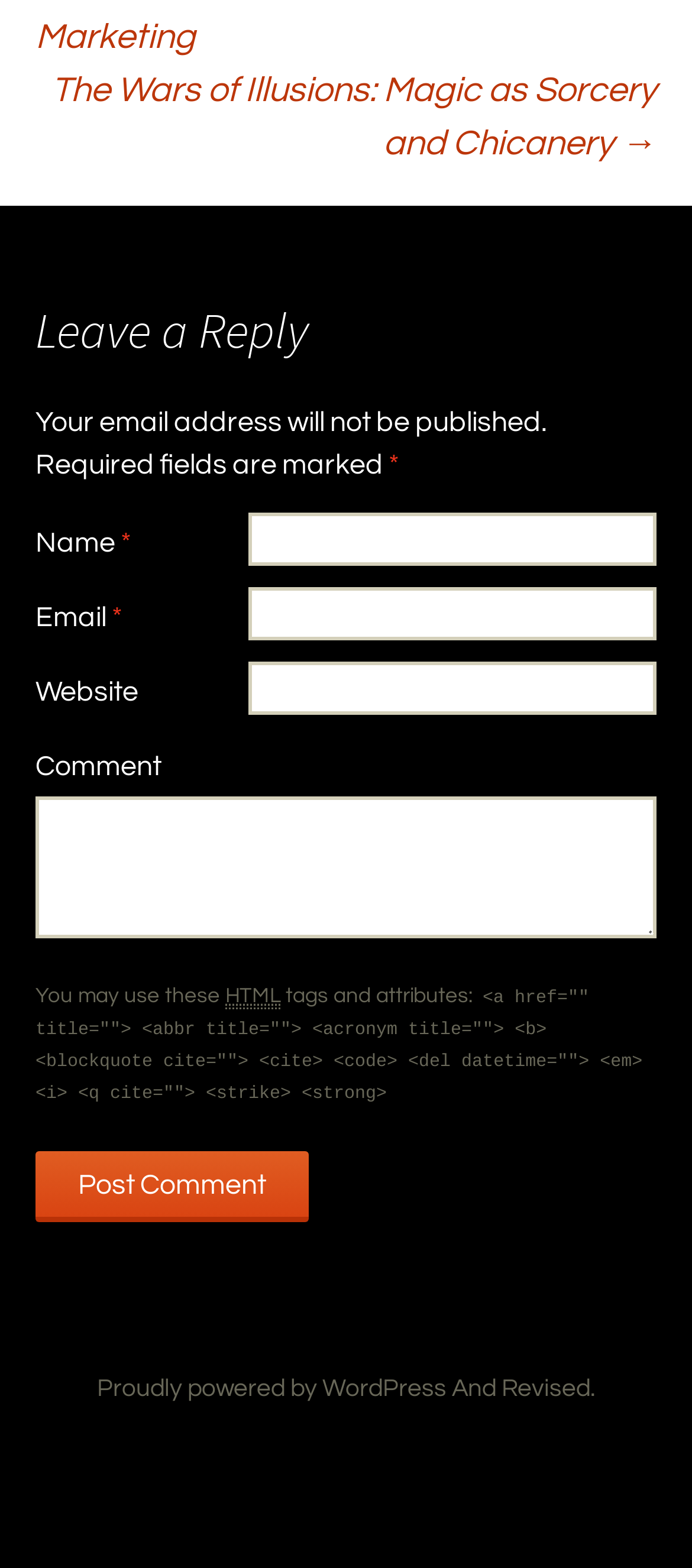How many fields are required in the form?
Provide a detailed answer to the question using information from the image.

The form has three required fields: 'Name', 'Email', and 'Comment', which are indicated by an asterisk (*) symbol.